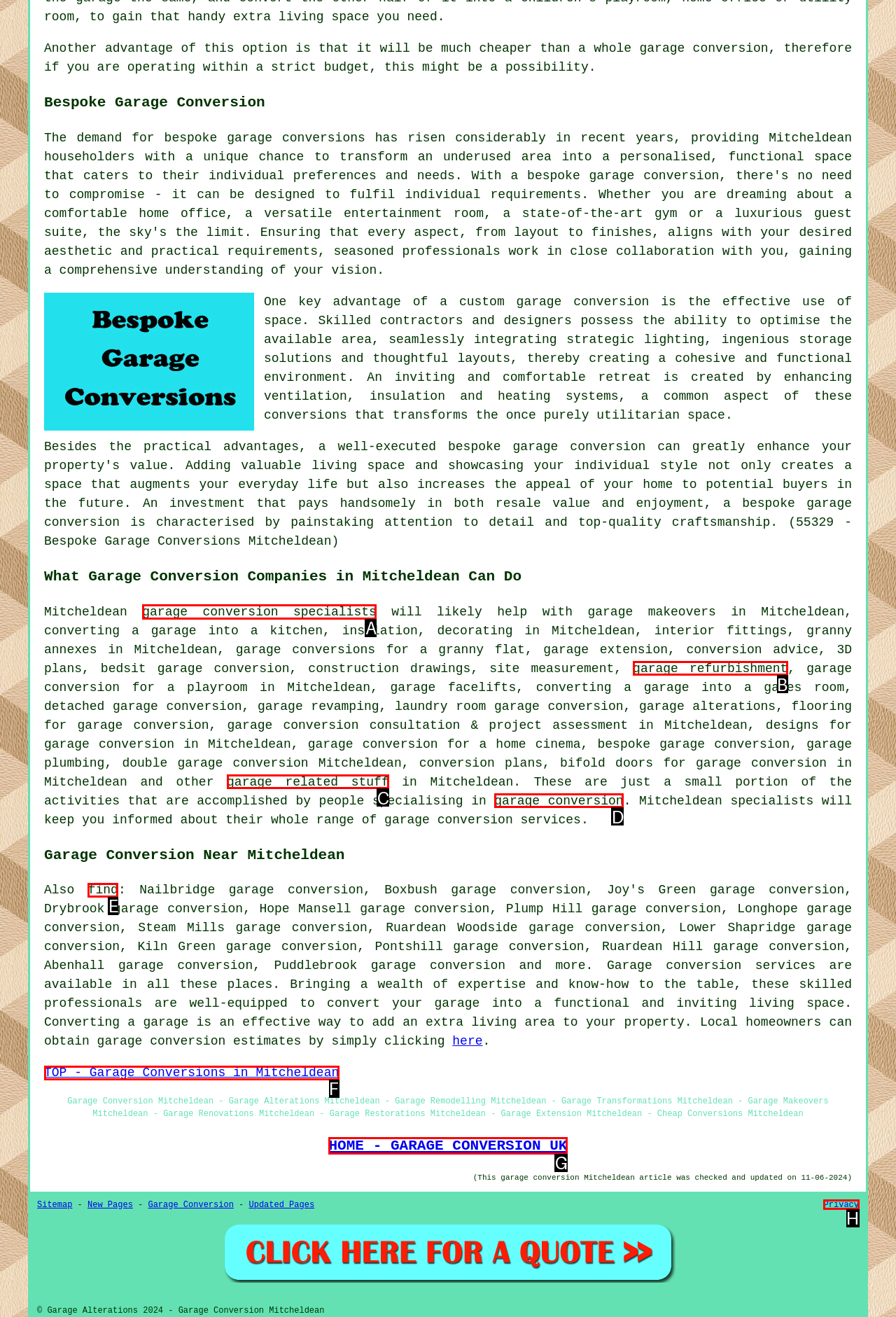To execute the task: Click on 'garage conversion specialists', which one of the highlighted HTML elements should be clicked? Answer with the option's letter from the choices provided.

A